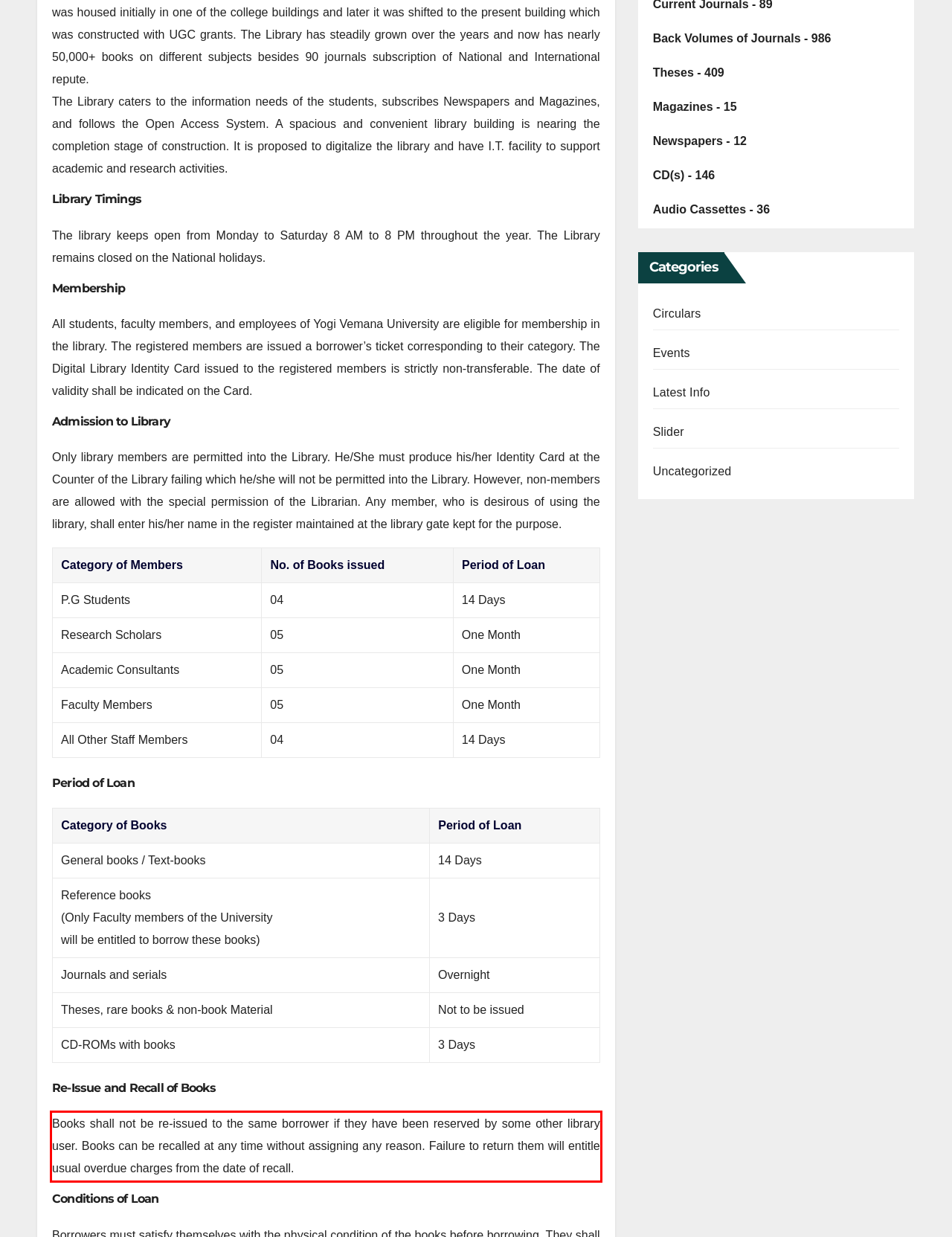Given a webpage screenshot, locate the red bounding box and extract the text content found inside it.

Books shall not be re-issued to the same borrower if they have been reserved by some other library user. Books can be recalled at any time without assigning any reason. Failure to return them will entitle usual overdue charges from the date of recall.